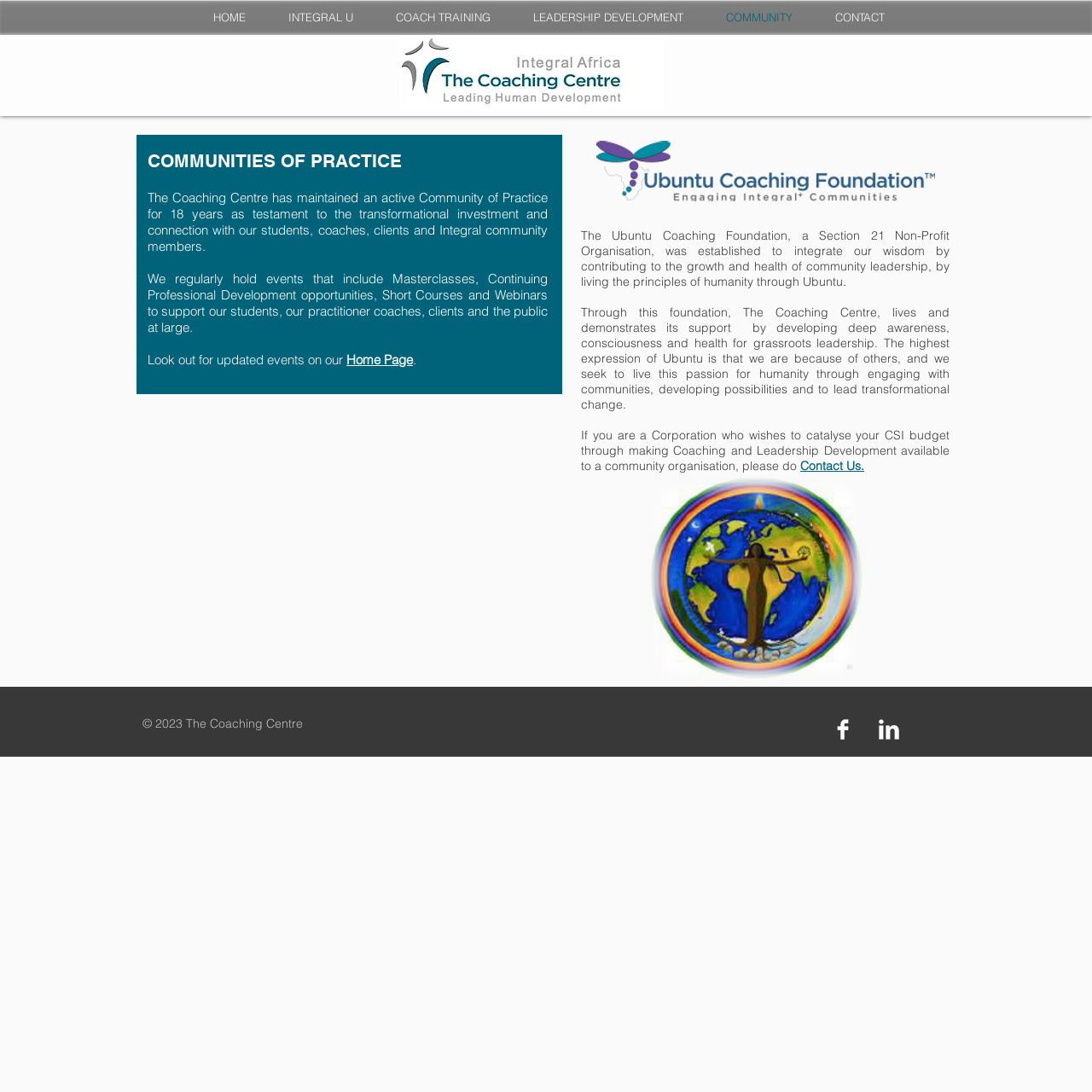Where can users find updated events?
Respond to the question with a well-detailed and thorough answer.

The webpage mentions that users can look out for updated events on the Home Page, which is linked from the current page.